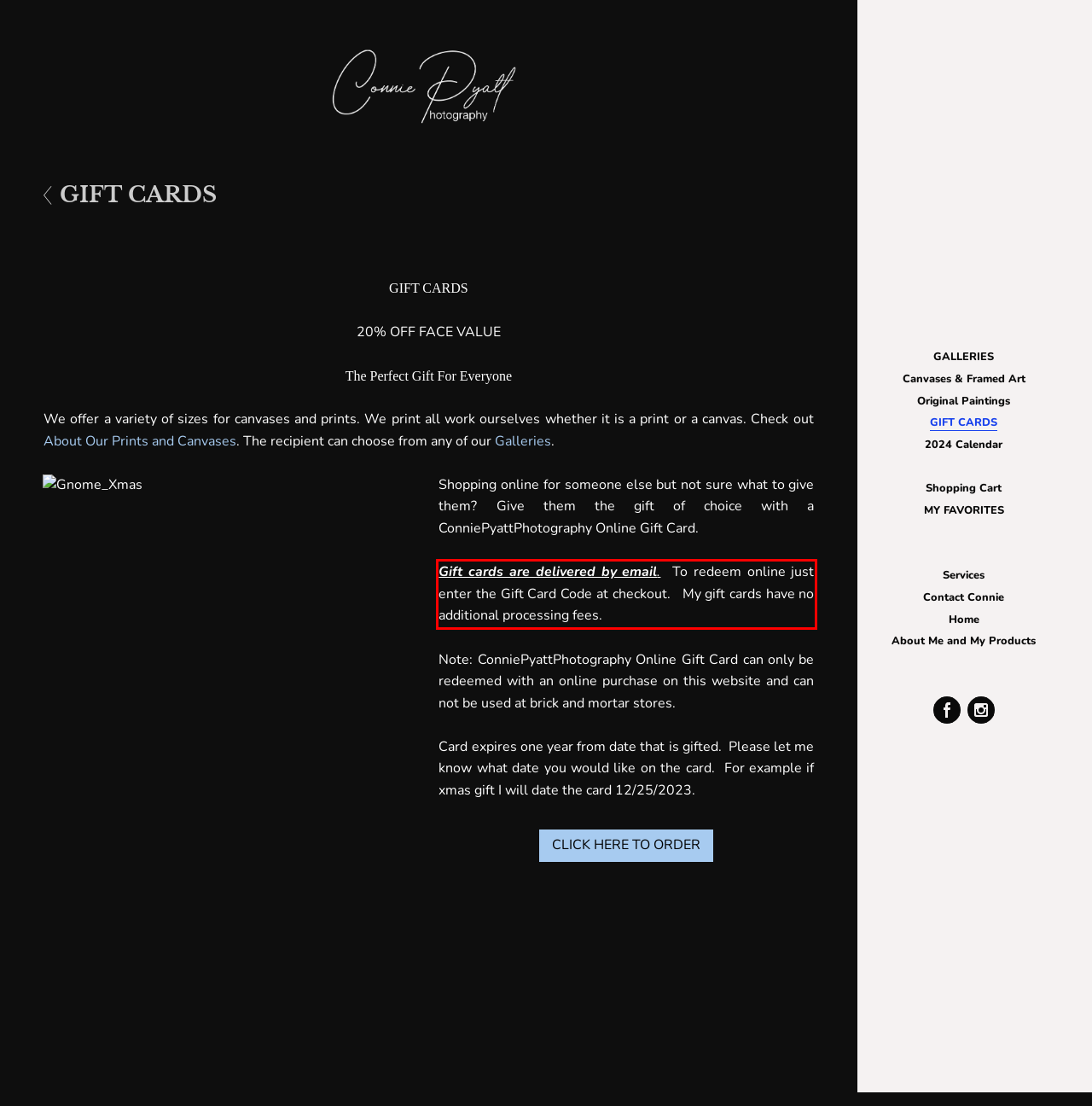Using the webpage screenshot, recognize and capture the text within the red bounding box.

Gift cards are delivered by email. To redeem online just enter the Gift Card Code at checkout. My gift cards have no additional processing fees.